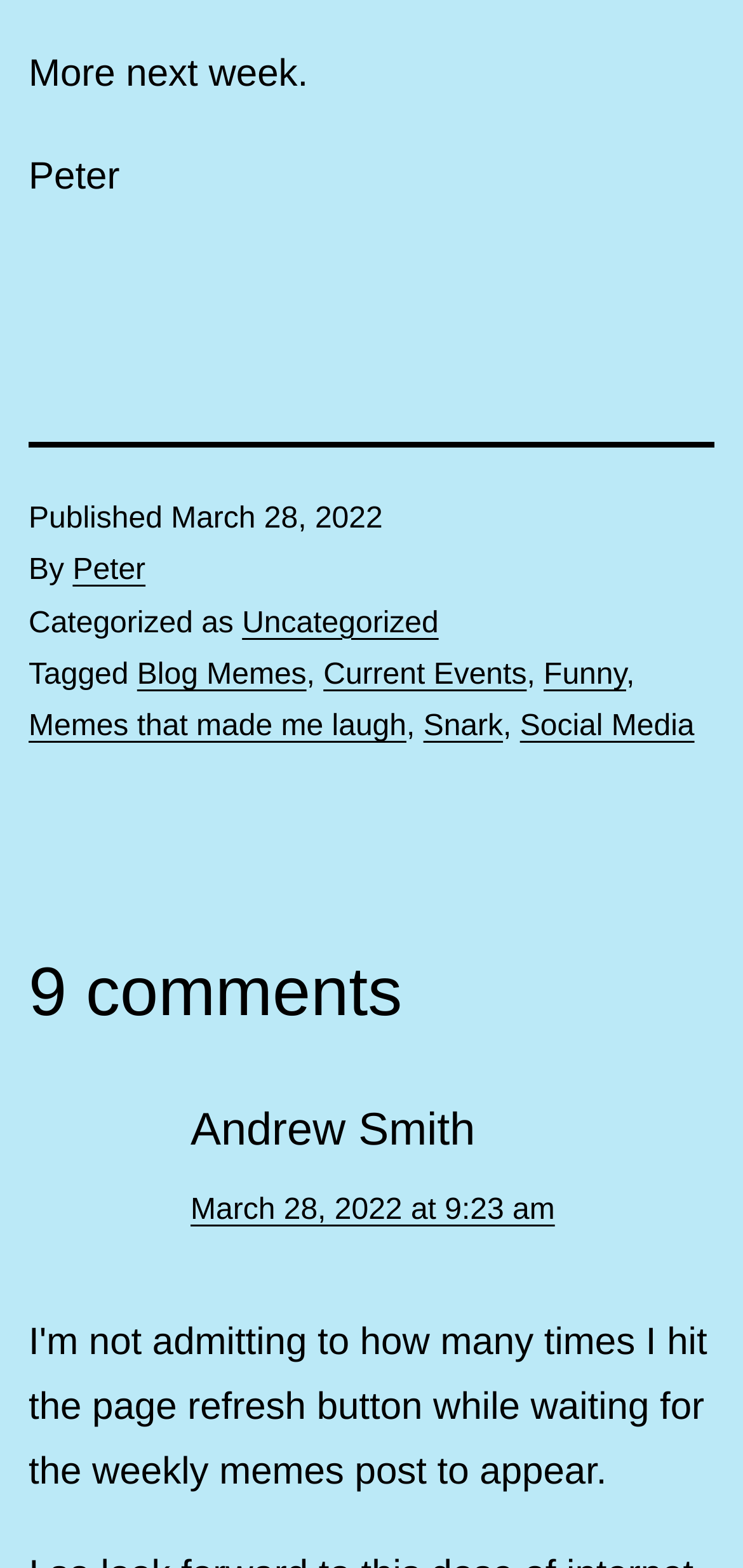Determine the coordinates of the bounding box that should be clicked to complete the instruction: "Visit Peter's homepage". The coordinates should be represented by four float numbers between 0 and 1: [left, top, right, bottom].

[0.098, 0.354, 0.196, 0.375]